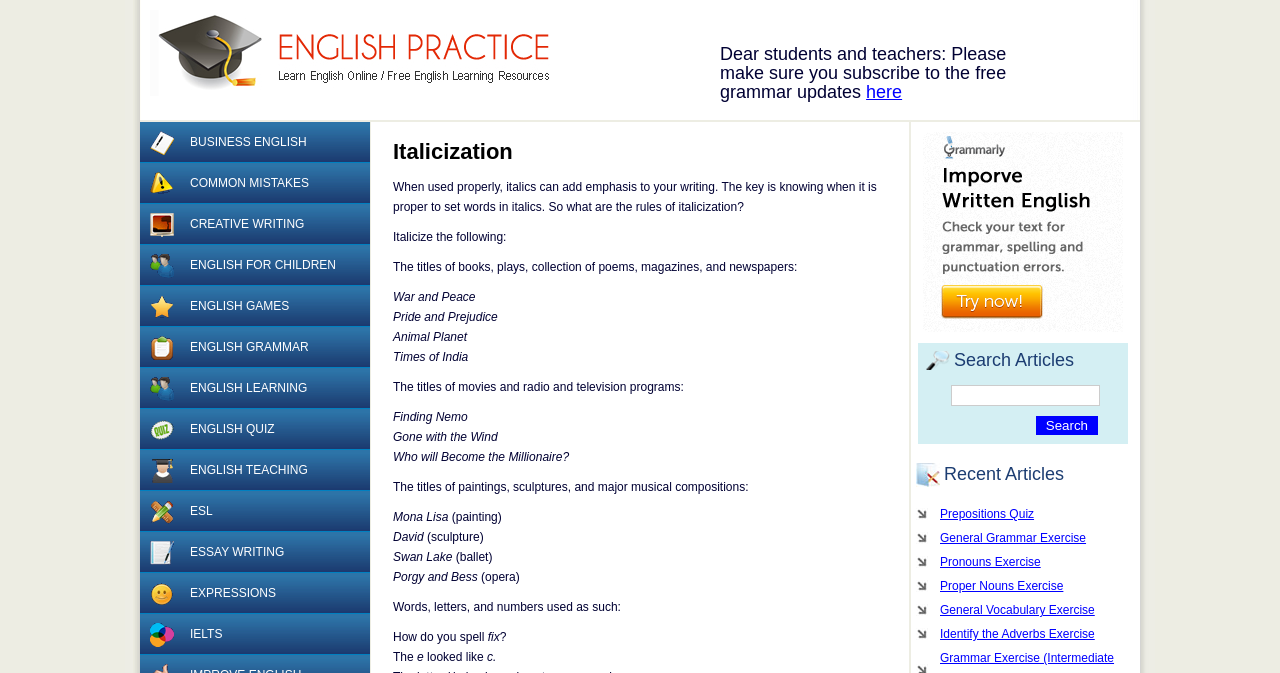What is the purpose of the textbox in the 'Search Articles' section?
Look at the image and respond with a single word or a short phrase.

To search articles